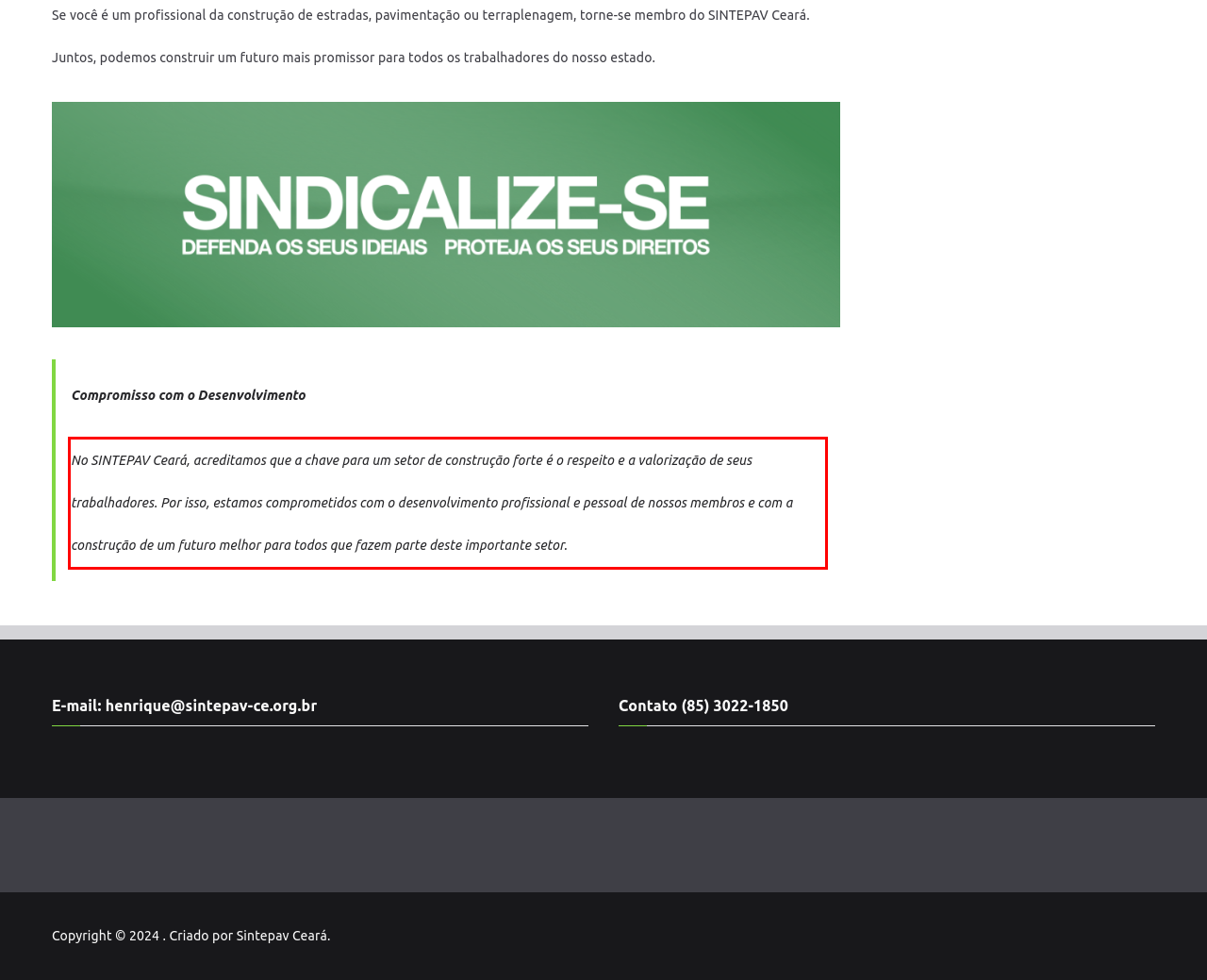Locate the red bounding box in the provided webpage screenshot and use OCR to determine the text content inside it.

No SINTEPAV Ceará, acreditamos que a chave para um setor de construção forte é o respeito e a valorização de seus trabalhadores. Por isso, estamos comprometidos com o desenvolvimento profissional e pessoal de nossos membros e com a construção de um futuro melhor para todos que fazem parte deste importante setor.